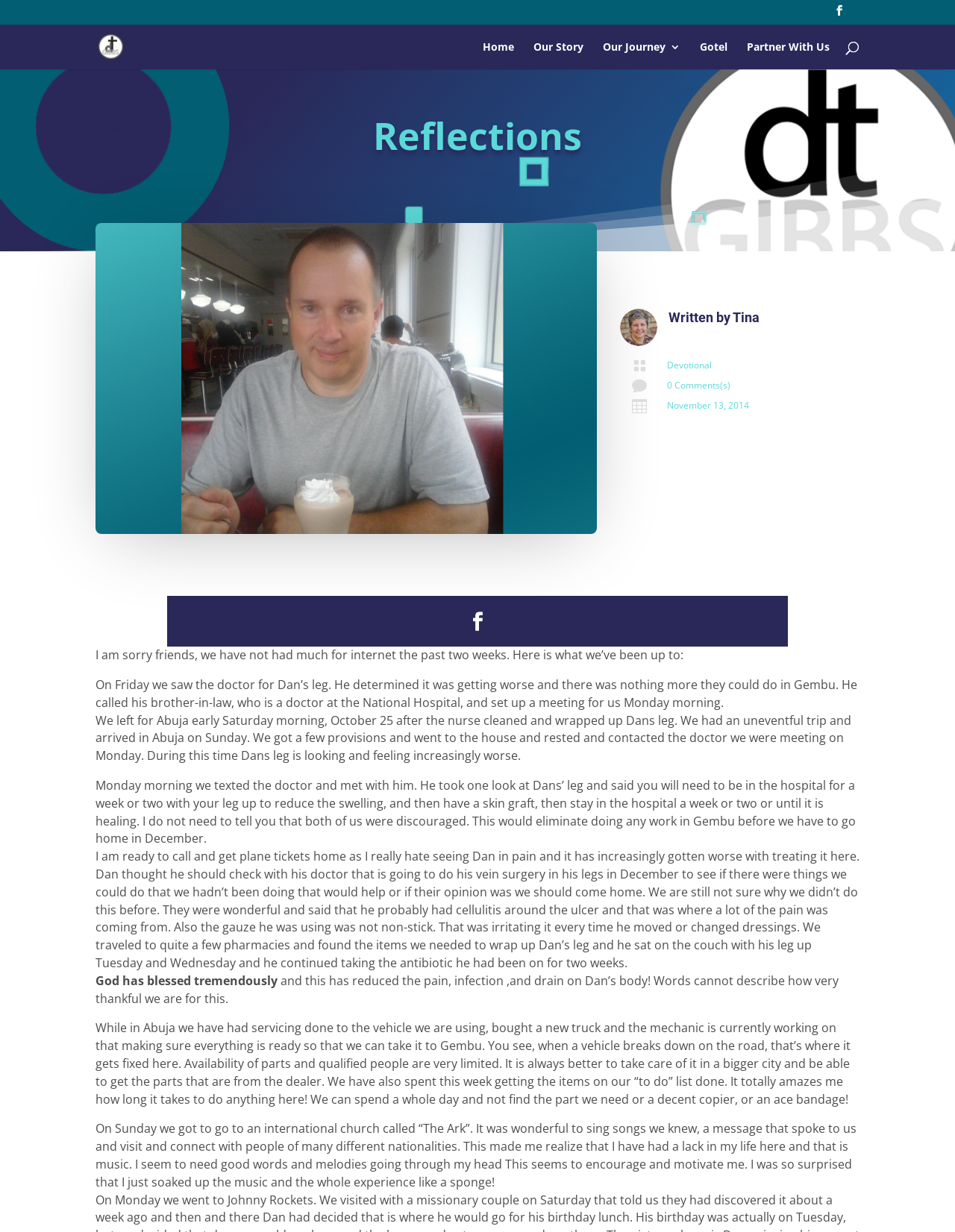Using floating point numbers between 0 and 1, provide the bounding box coordinates in the format (top-left x, top-left y, bottom-right x, bottom-right y). Locate the UI element described here: name="s" placeholder="Search …" title="Search for:"

[0.157, 0.019, 0.877, 0.021]